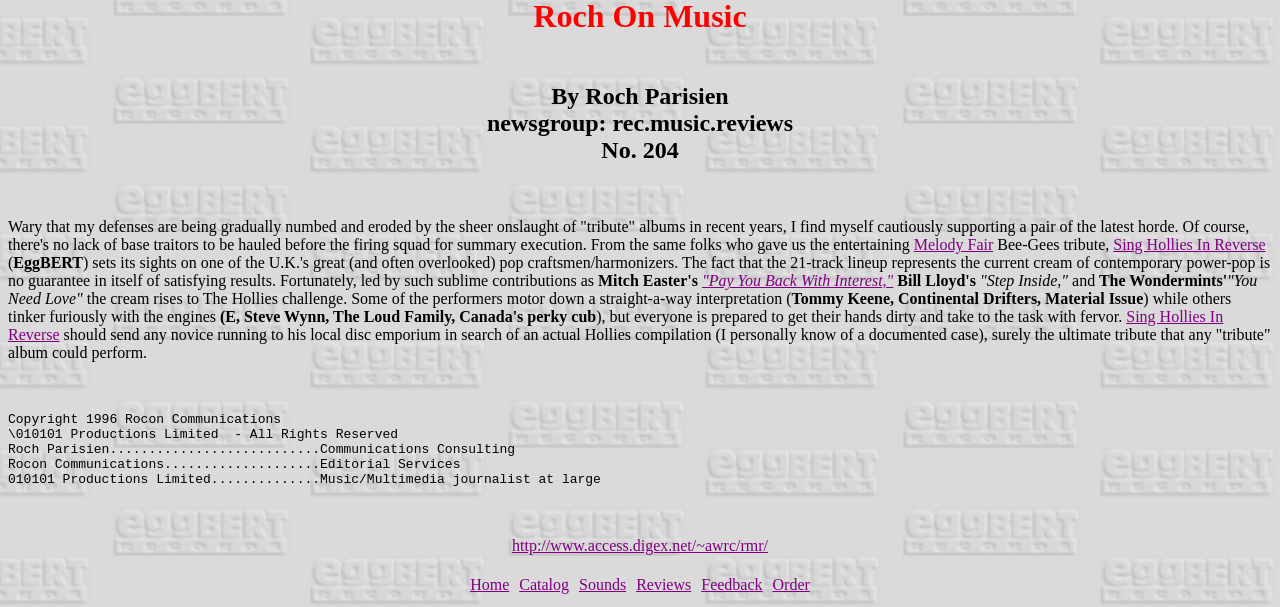Please answer the following question using a single word or phrase: 
What is the name of the Hollies tribute album mentioned?

Sing Hollies In Reverse